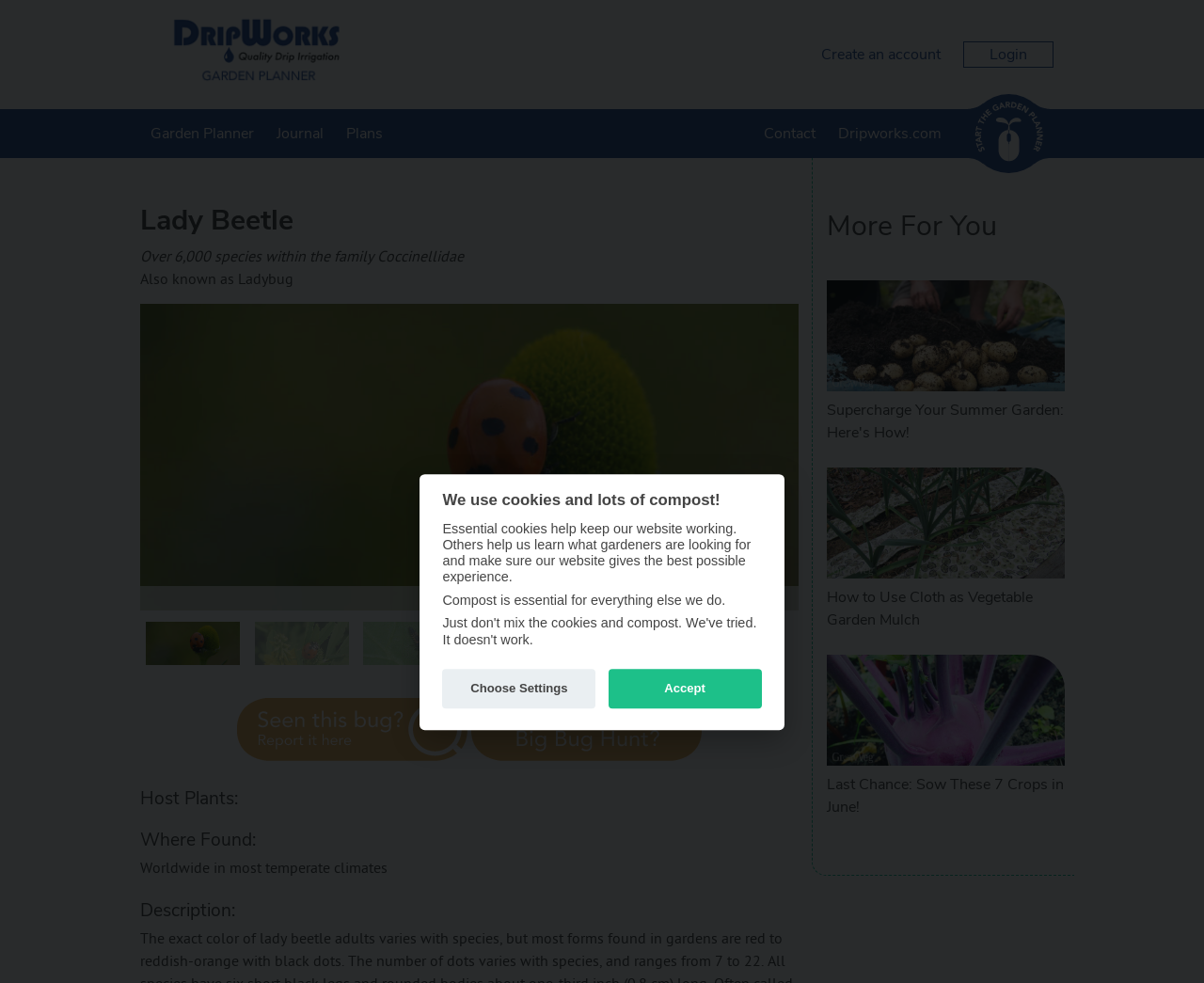Please identify the bounding box coordinates of the area that needs to be clicked to follow this instruction: "Click the 'Lady Beetle' heading".

[0.116, 0.206, 0.663, 0.244]